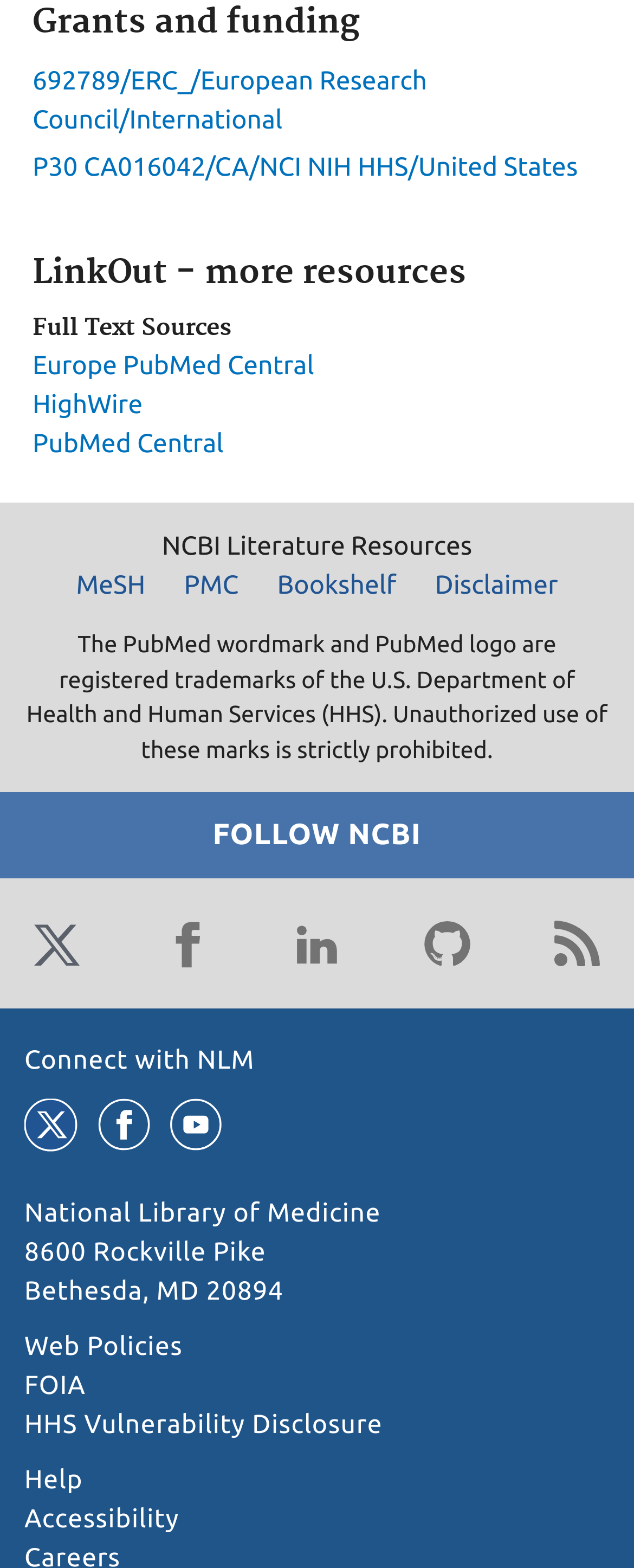What is the main topic of this webpage?
Refer to the image and give a detailed answer to the question.

The main topic of this webpage is 'Grants and funding' as indicated by the heading element with the text 'Grants and funding' at the top of the page.